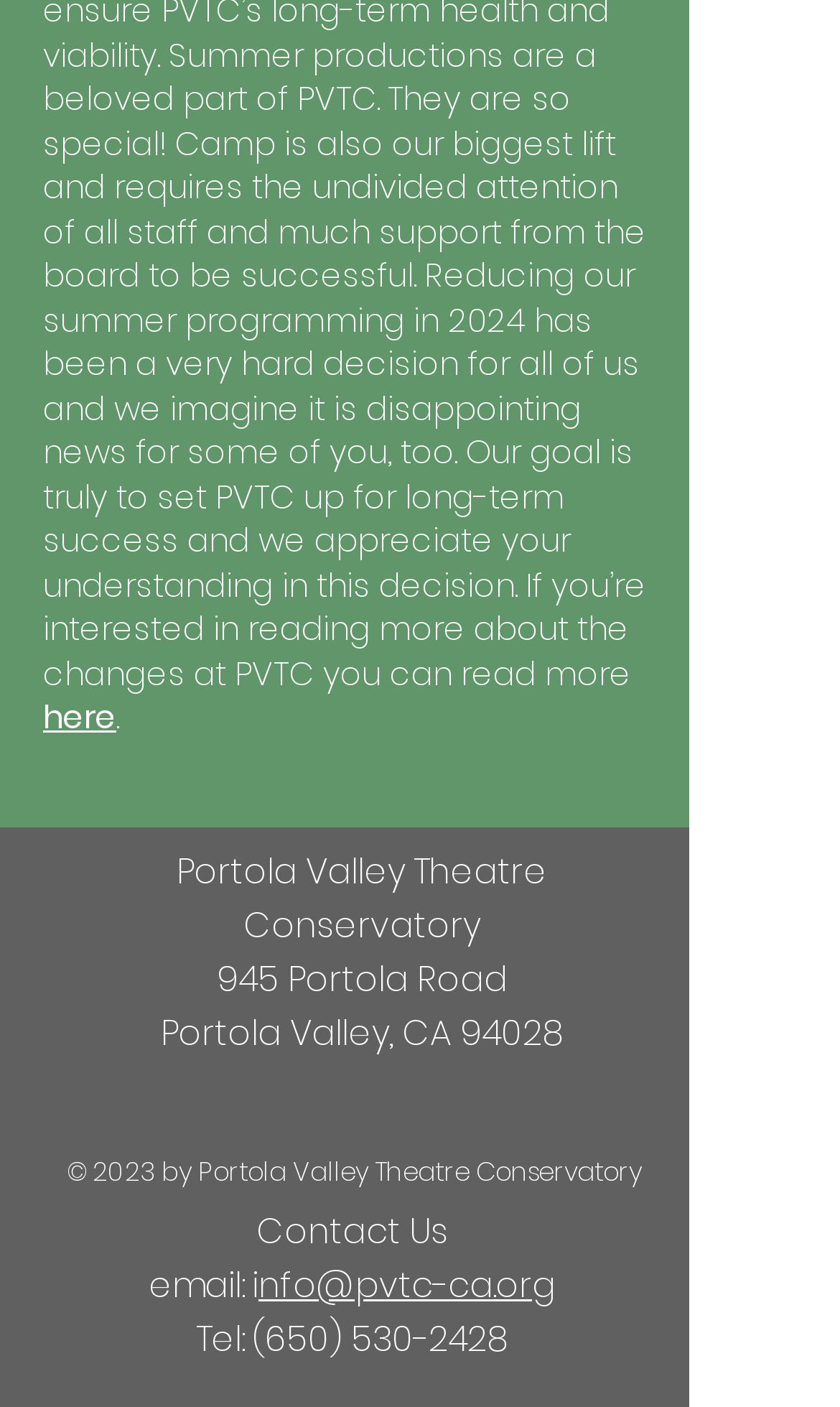Predict the bounding box of the UI element that fits this description: "(650) 530-2428".

[0.3, 0.934, 0.605, 0.969]